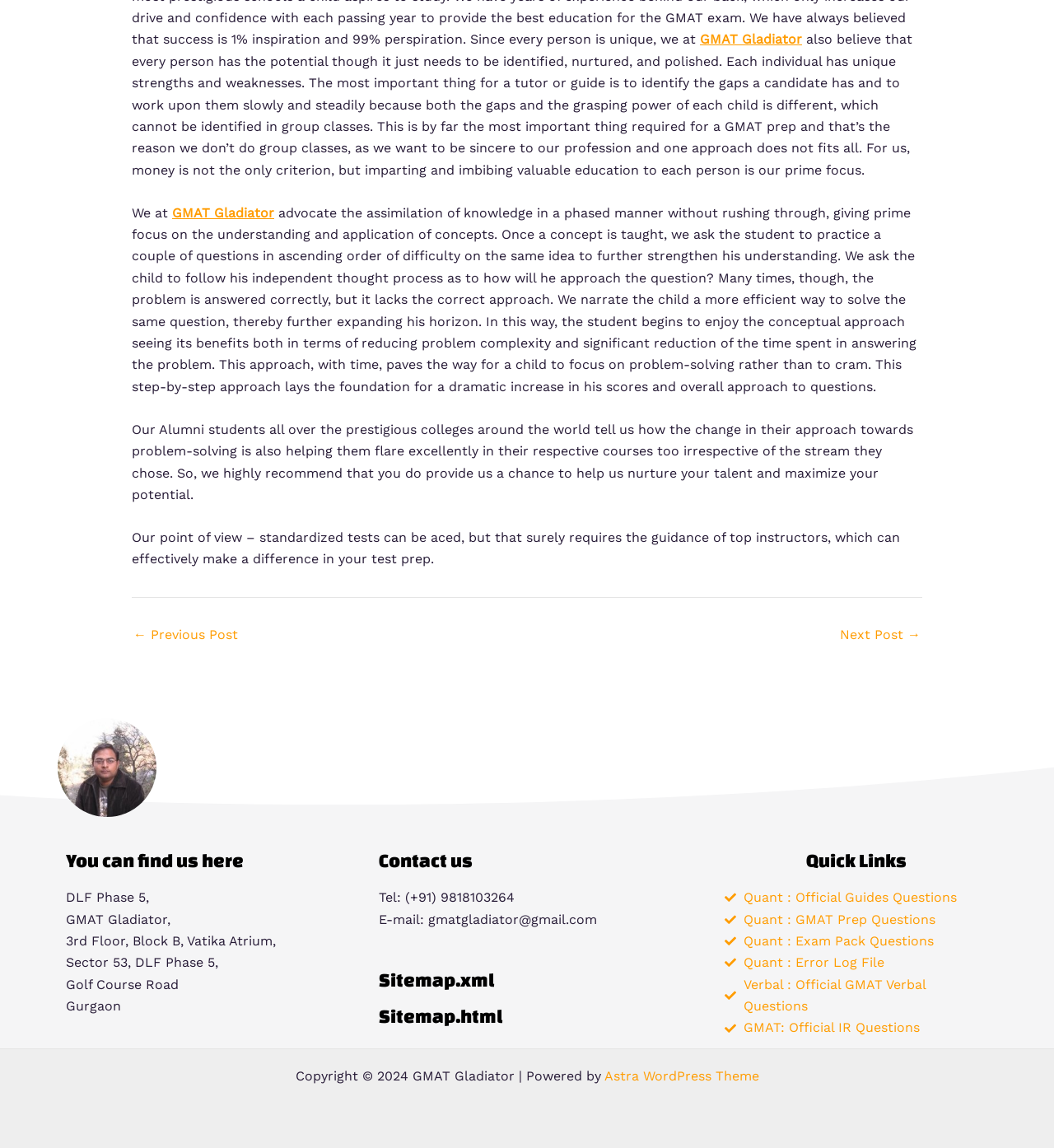Please mark the clickable region by giving the bounding box coordinates needed to complete this instruction: "Contact GMAT Gladiator via phone".

[0.359, 0.775, 0.488, 0.788]